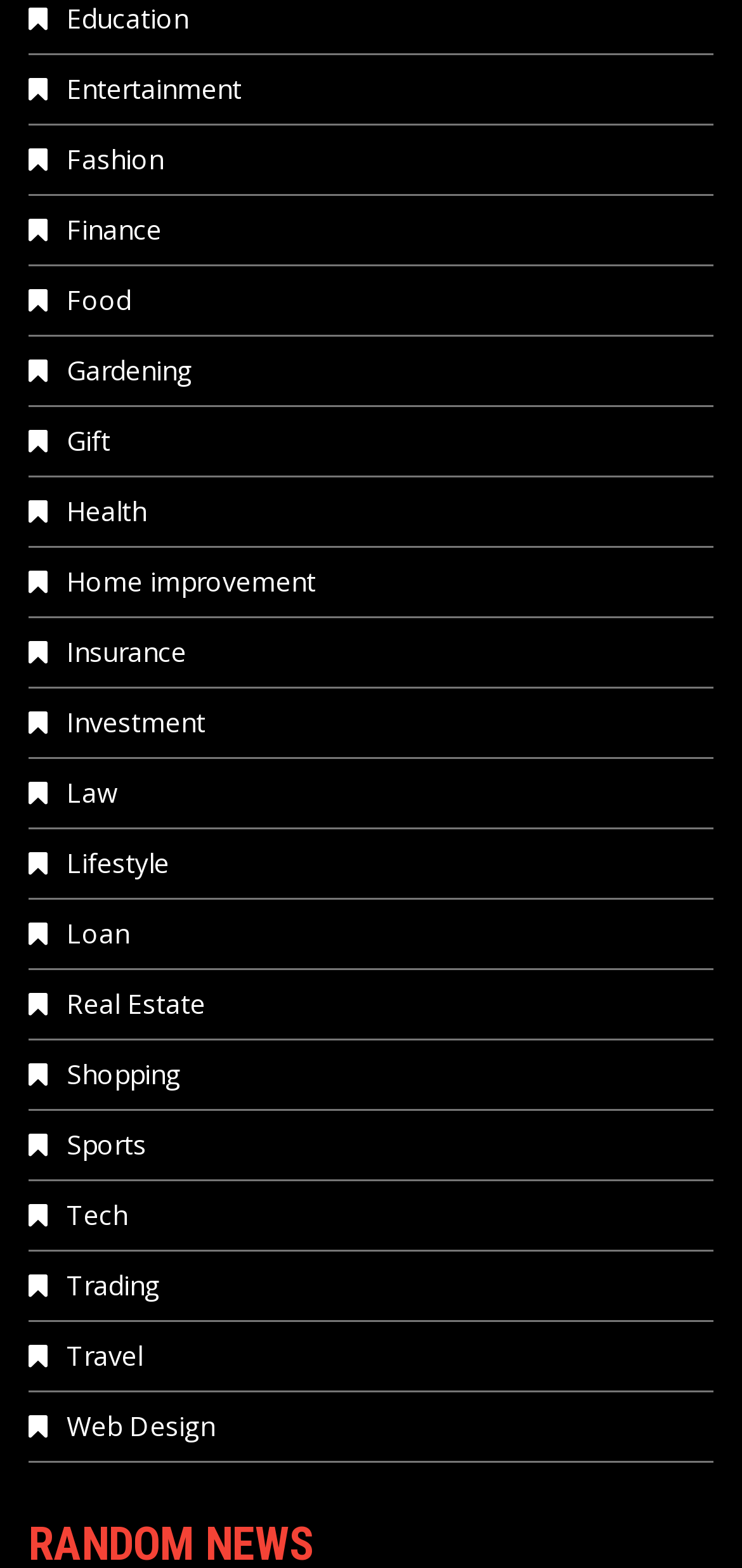Can I find information about houses on this webpage?
Refer to the screenshot and respond with a concise word or phrase.

Yes